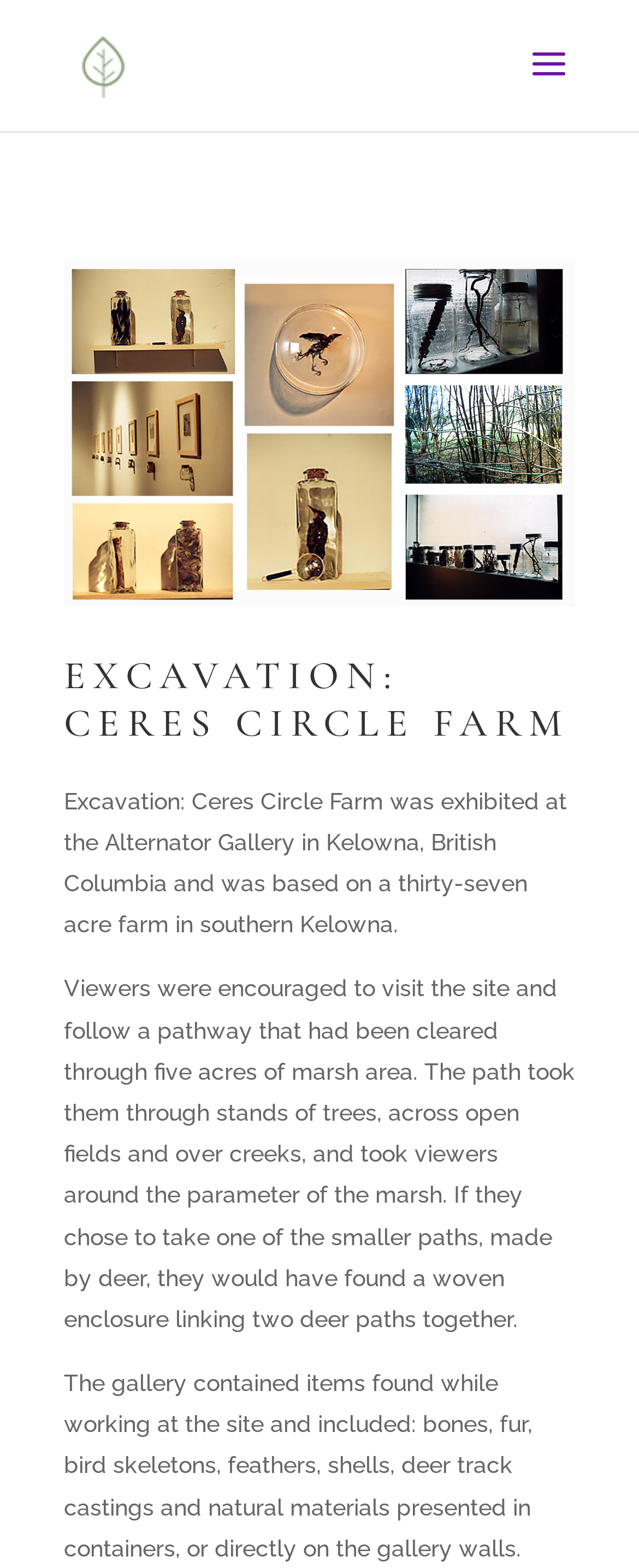What is the name of the farm?
Give a detailed explanation using the information visible in the image.

I found the answer by looking at the heading element 'EXCAVATION: CERES CIRCLE FARM' and the static text 'Excavation: Ceres Circle Farm was exhibited at the Alternator Gallery in Kelowna, British Columbia and was based on a thirty-seven acre farm in southern Kelowna.' which both mention the name of the farm.